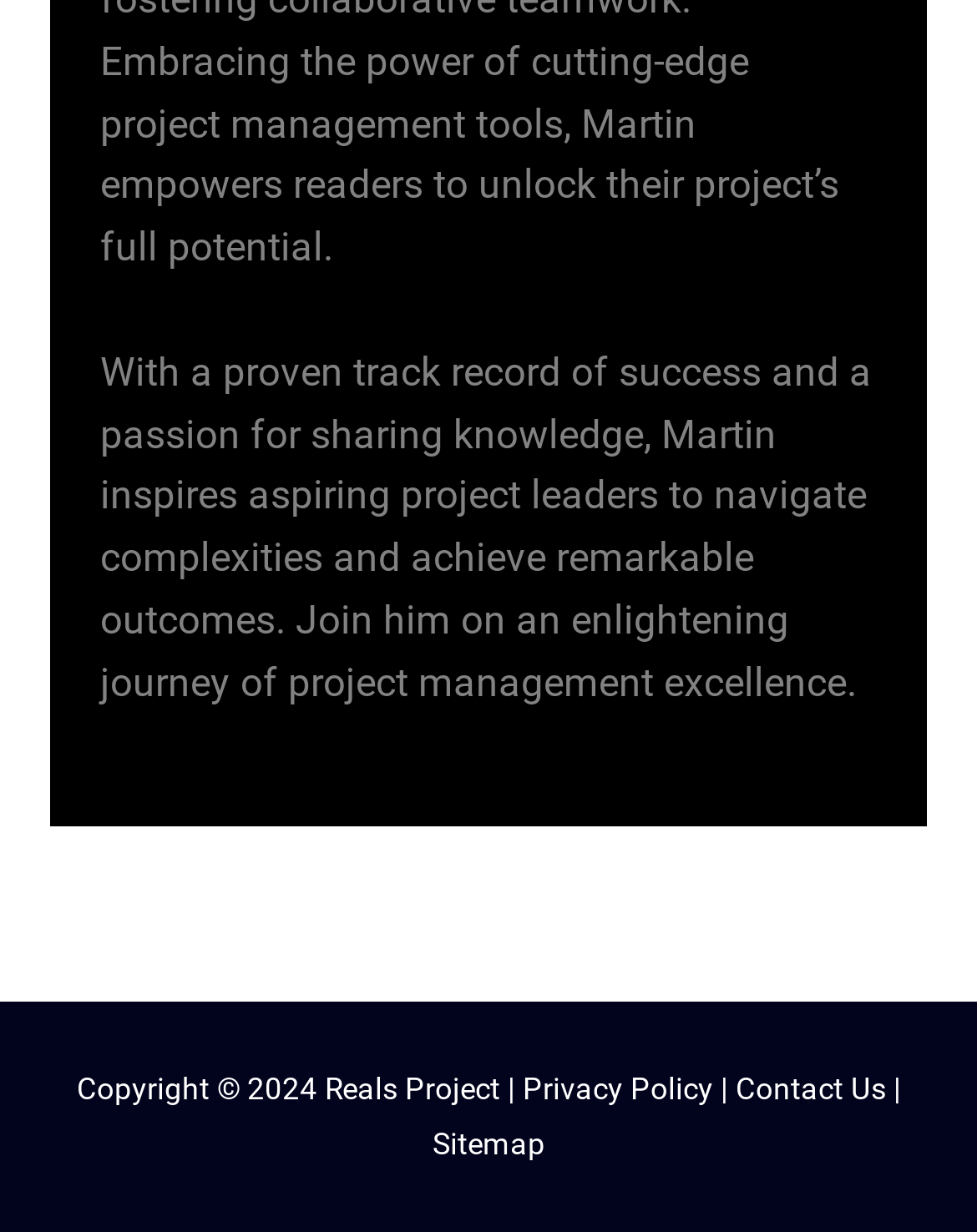Given the description "Privacy Policy", determine the bounding box of the corresponding UI element.

[0.535, 0.87, 0.729, 0.898]